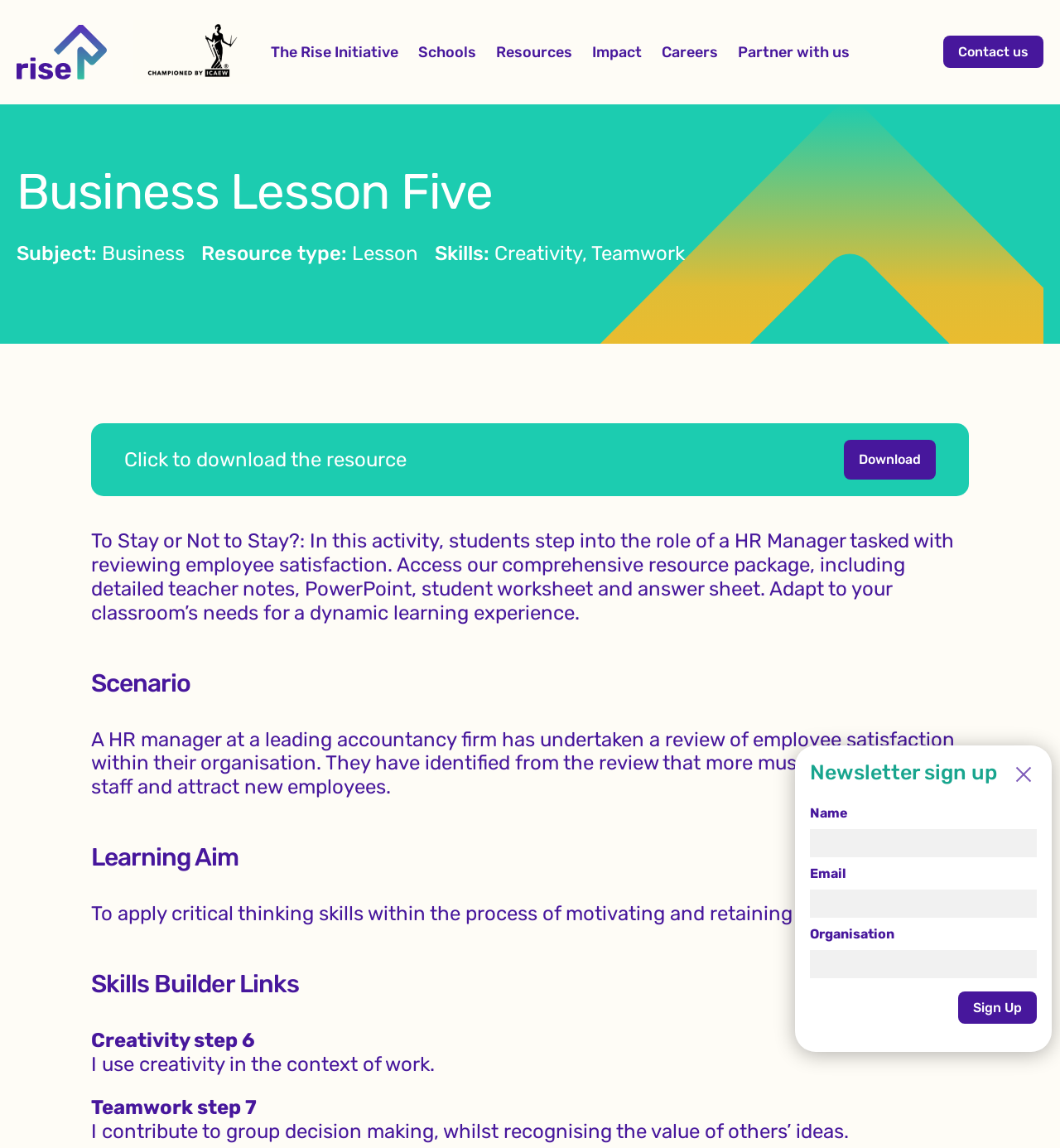Give the bounding box coordinates for this UI element: "name="input_3"". The coordinates should be four float numbers between 0 and 1, arranged as [left, top, right, bottom].

[0.764, 0.775, 0.978, 0.799]